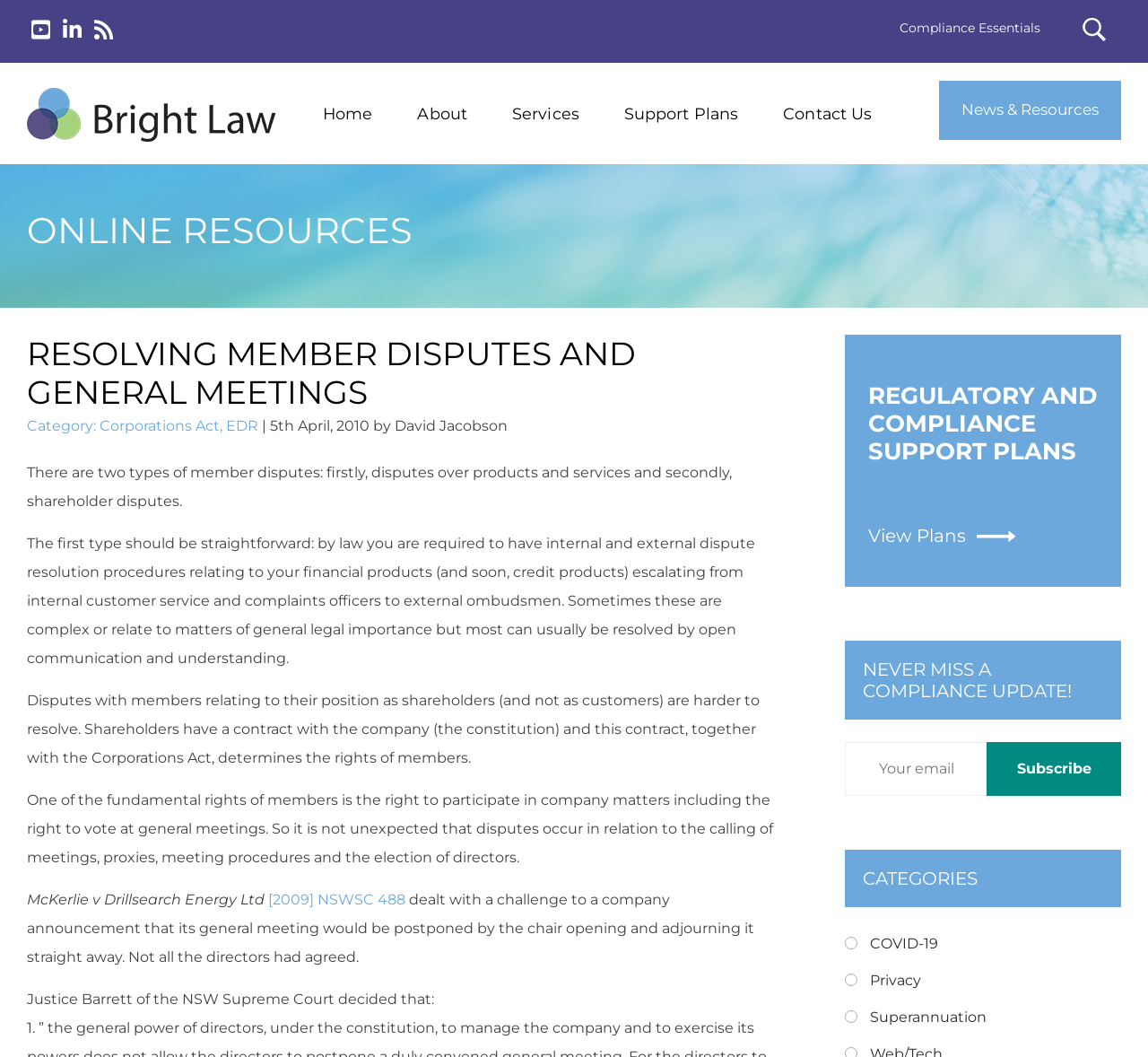Please study the image and answer the question comprehensively:
Who is the author of the article?

The author of the article is mentioned at the bottom of the article, where it says 'by David Jacobson'.